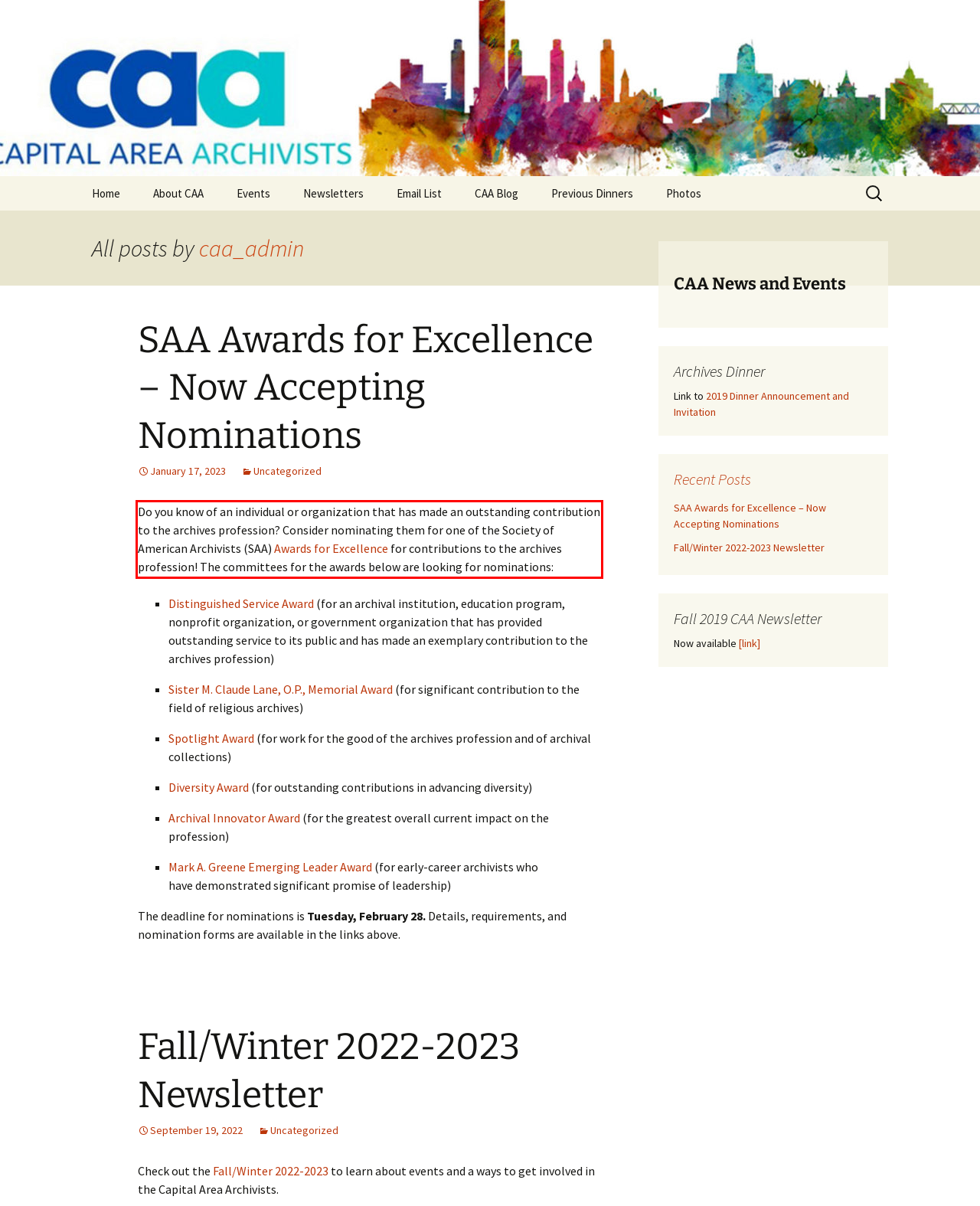You have a screenshot of a webpage with a red bounding box. Identify and extract the text content located inside the red bounding box.

Do you know of an individual or organization that has made an outstanding contribution to the archives profession? Consider nominating them for one of the Society of American Archivists (SAA) Awards for Excellence for contributions to the archives profession! The committees for the awards below are looking for nominations: